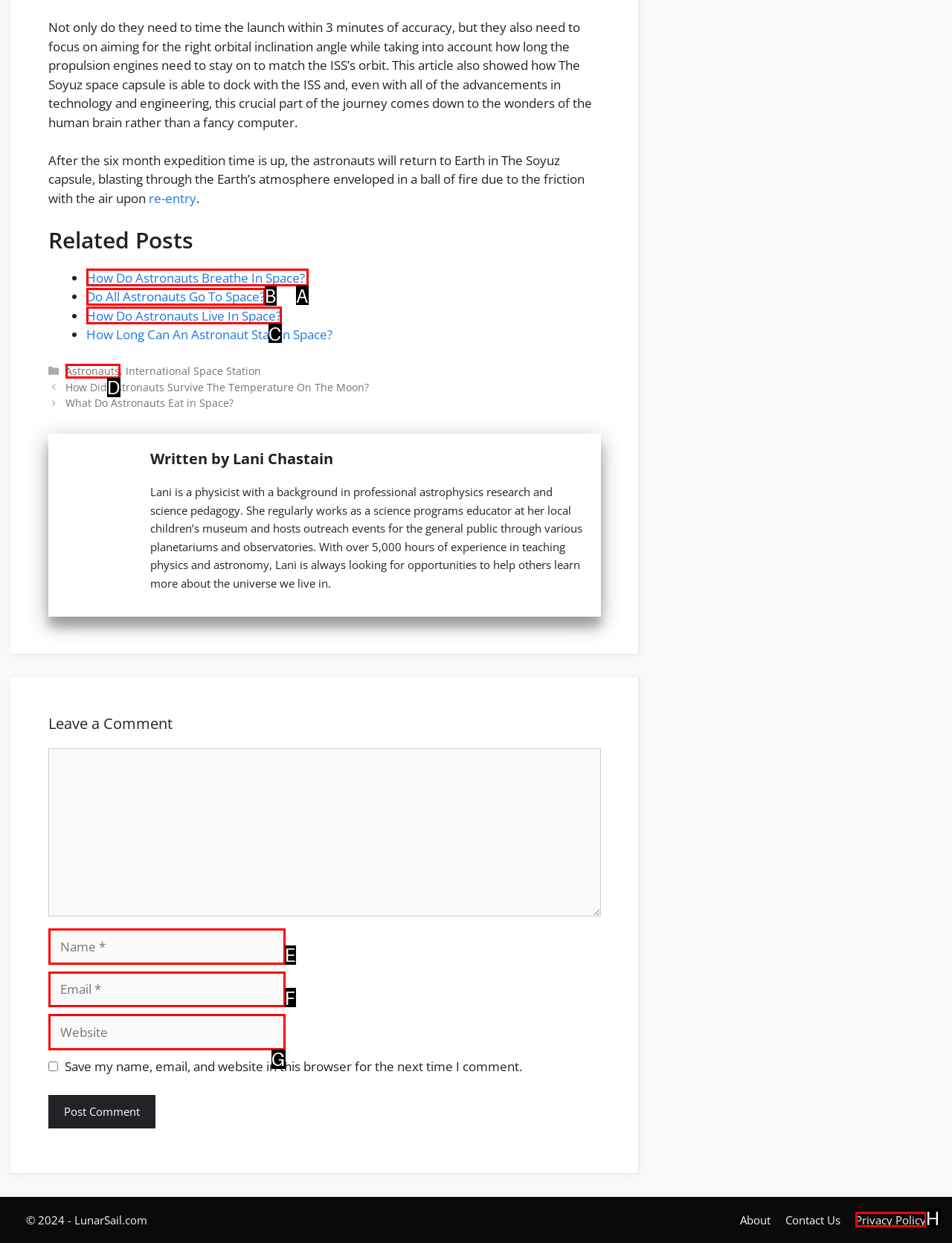From the options provided, determine which HTML element best fits the description: parent_node: Comment name="url" placeholder="Website". Answer with the correct letter.

G